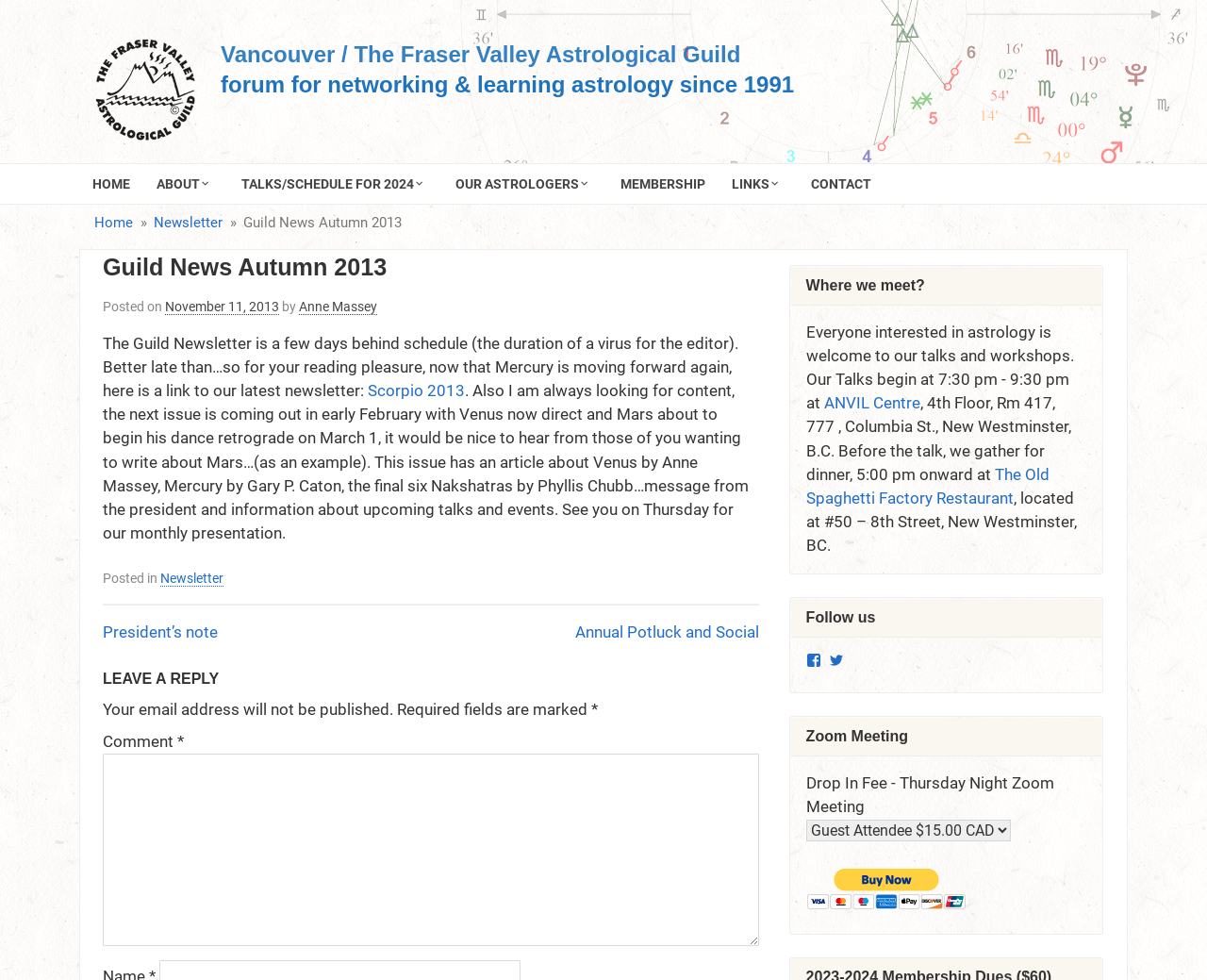Where do the talks and workshops take place?
Examine the screenshot and reply with a single word or phrase.

ANVIL Centre